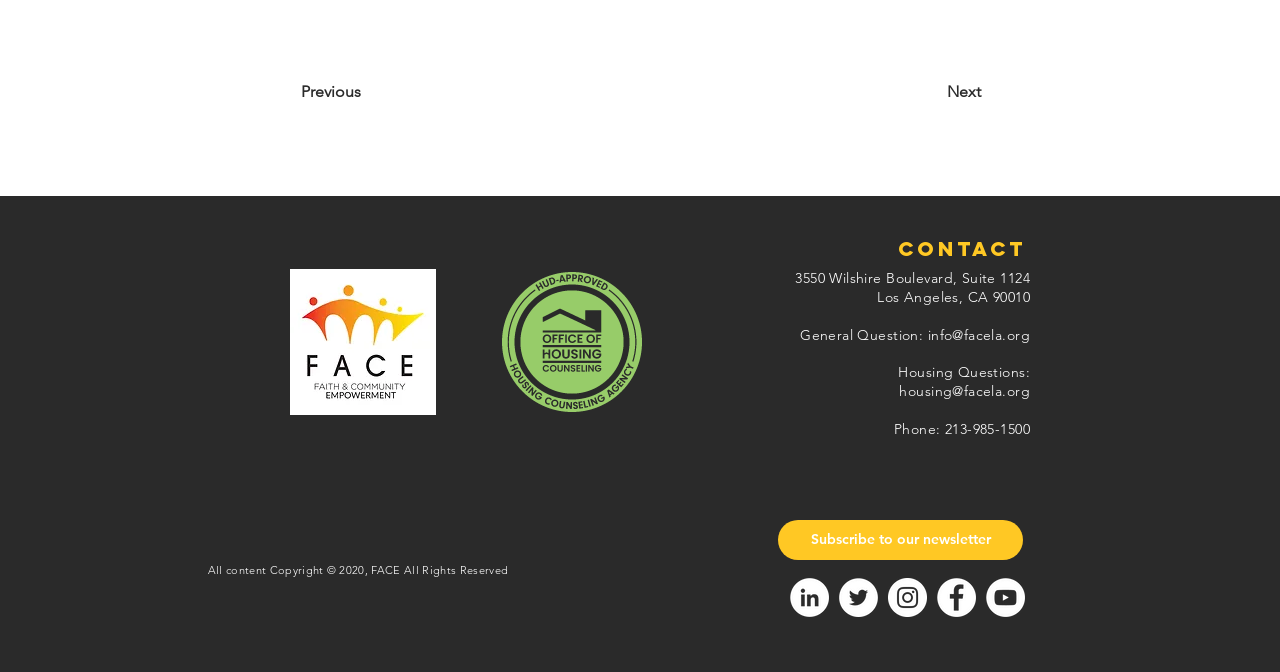What is the email address for general questions?
Kindly offer a detailed explanation using the data available in the image.

I found the email address by examining the link elements on the webpage. The email address for general questions is located below the 'Contact' heading and is written as 'info@facela.org'.